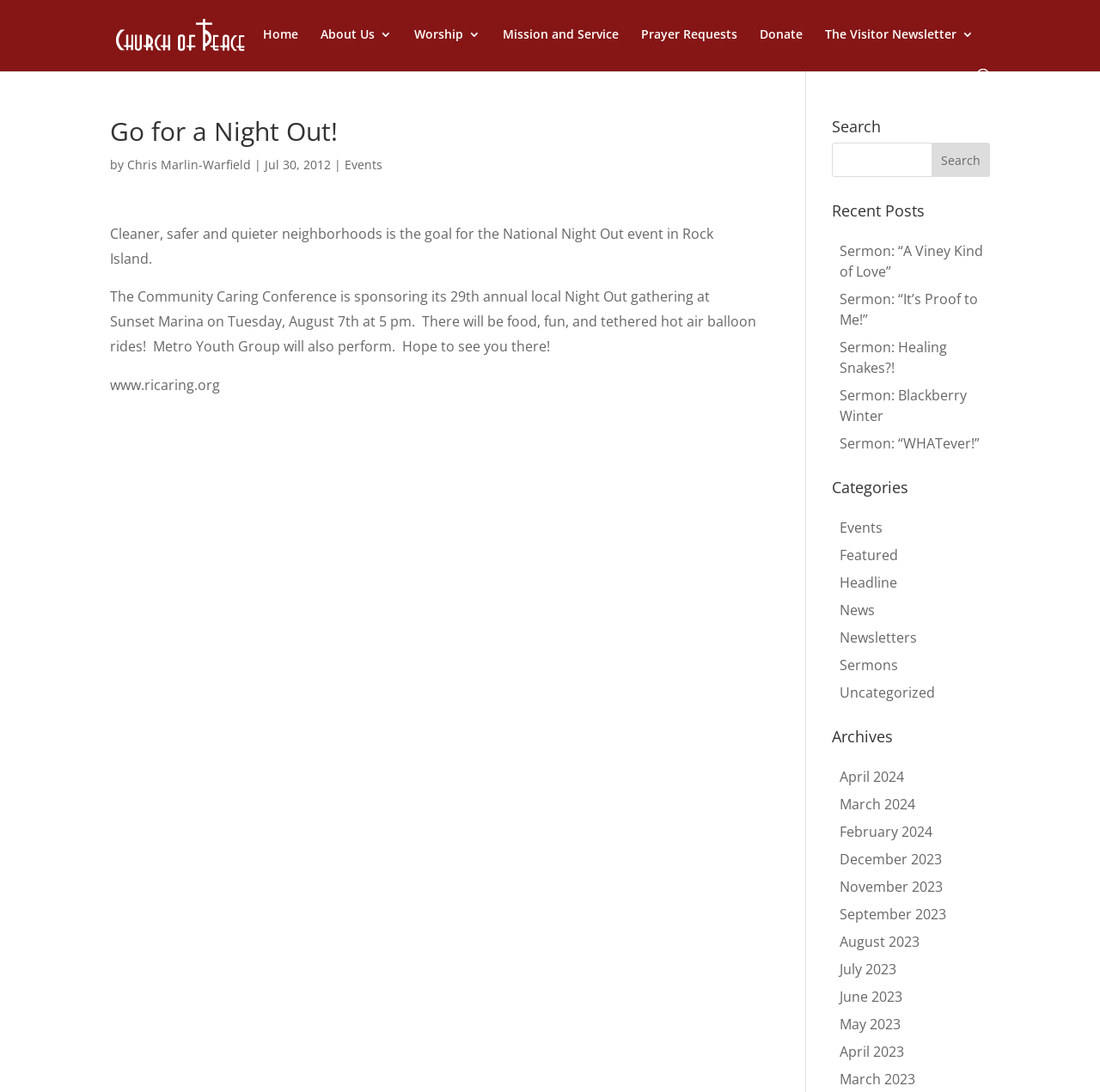Where is the Community Caring Conference sponsoring its 29th annual local Night Out gathering? Based on the image, give a response in one word or a short phrase.

Sunset Marina